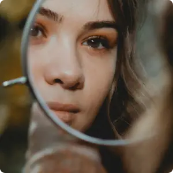Is the girl's reflection visible in the mirror?
Look at the image and answer the question using a single word or phrase.

Yes